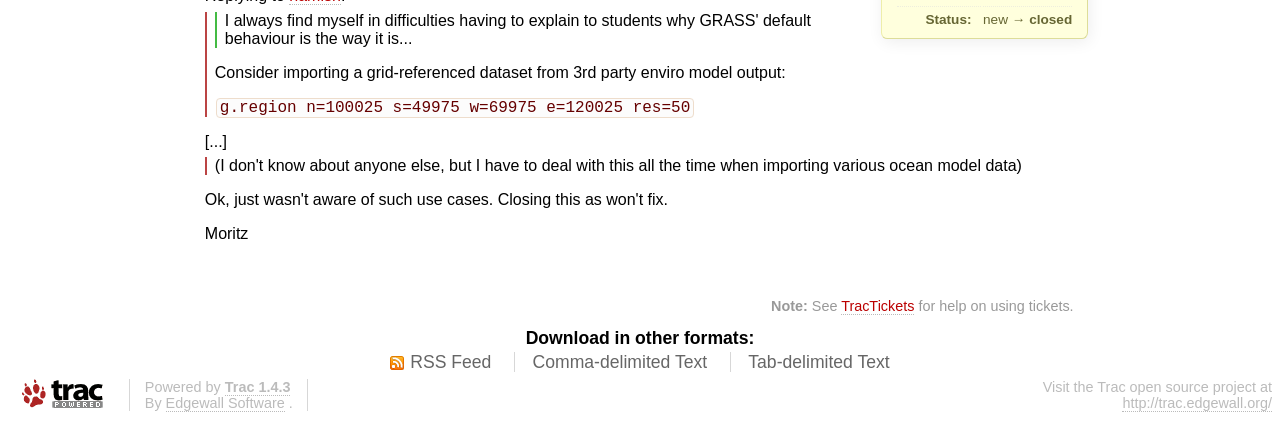What is the version of Trac used to power the website?
Please answer the question with as much detail as possible using the screenshot.

The version of Trac used to power the website can be found in the footer element which contains a link element with the text 'Trac 1.4.3'.